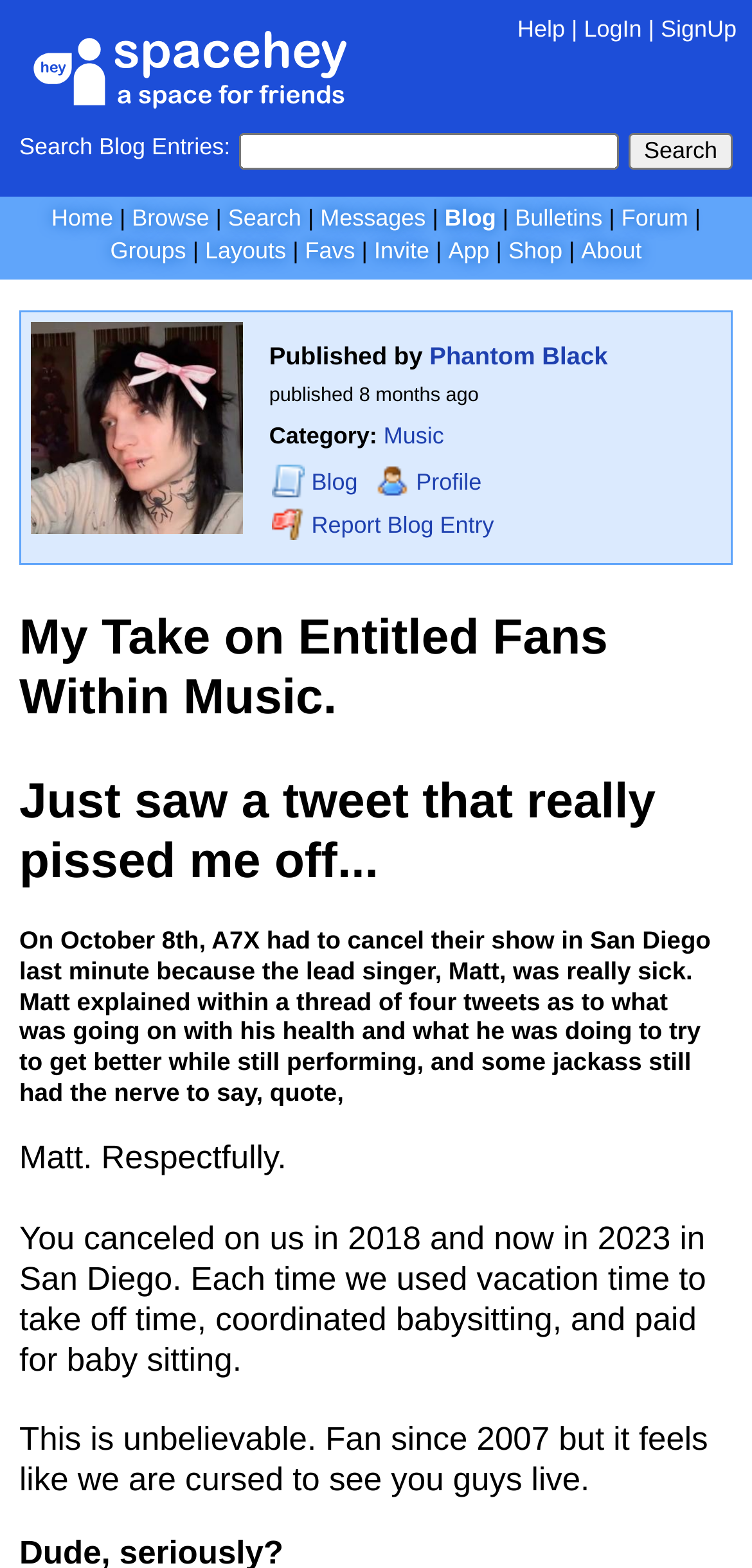Describe every aspect of the webpage comprehensively.

This webpage is a blog post titled "My Take on Entitled Fans Within Music." by Phantom Black. At the top left corner, there is a link to "SpaceHey" accompanied by an image with the same name. Next to it, there is a search bar with a button labeled "Search" and a text "Search Blog Entries:". 

On the top right corner, there are several links, including "Help", "LogIn", "SignUp", and "Home". Below these links, there is a navigation menu with links to "Browse", "Search", "Messages", "Blog", "Bulletins", "Forum", "Groups", "Layouts", "Favs", "Invite", "App", "Shop", and "About". 

The blog post's author, Phantom Black, is displayed with a profile picture on the top right side. The post's title, "My Take on Entitled Fans Within Music.", is followed by a heading that describes the content of the post, which is about a tweet that upset the author. The post then goes on to describe an incident where a band, A7X, had to cancel their show in San Diego due to the lead singer's illness, and a fan's negative reaction to it. The fan's comment is quoted in the post, expressing frustration and disappointment about the cancellation.